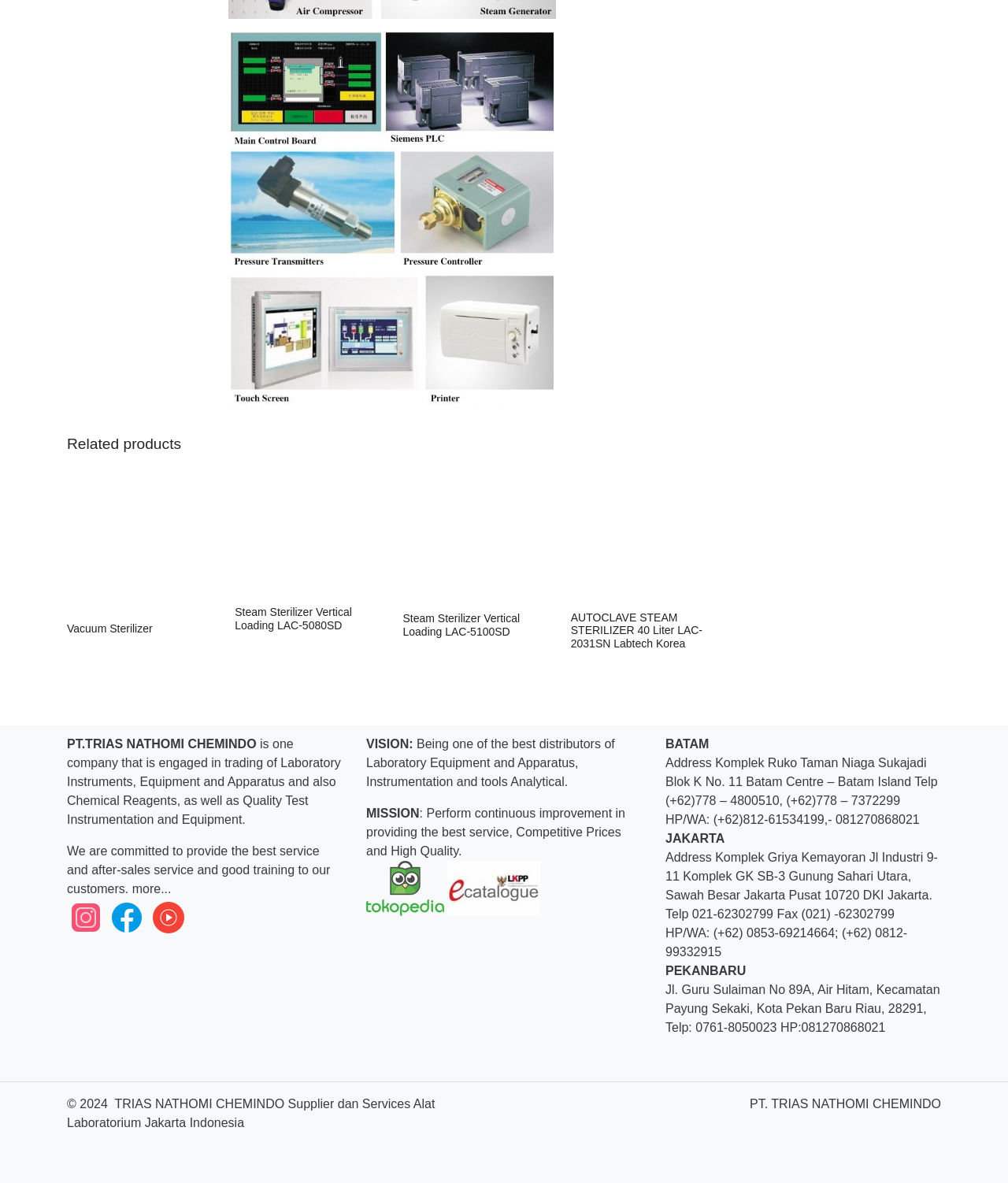What is the company's vision?
Analyze the image and deliver a detailed answer to the question.

The company's vision is mentioned in the StaticText element with ID 192, which is 'Being one of the best distributors of Laboratory Equipment and Apparatus, Instrumentation and tools Analytical.'. This element is located in the middle of the webpage, under the 'VISION:' heading.